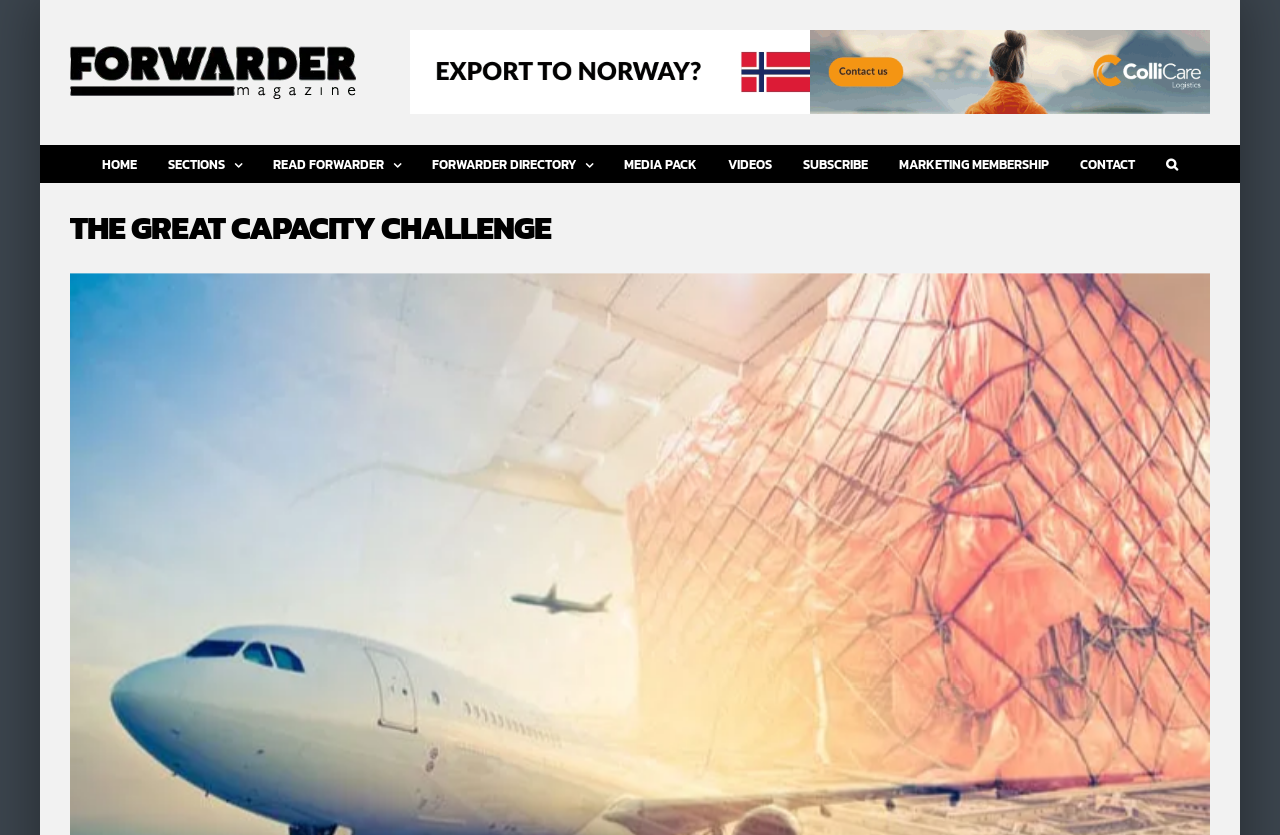How many main menu items are there?
From the image, respond with a single word or phrase.

9